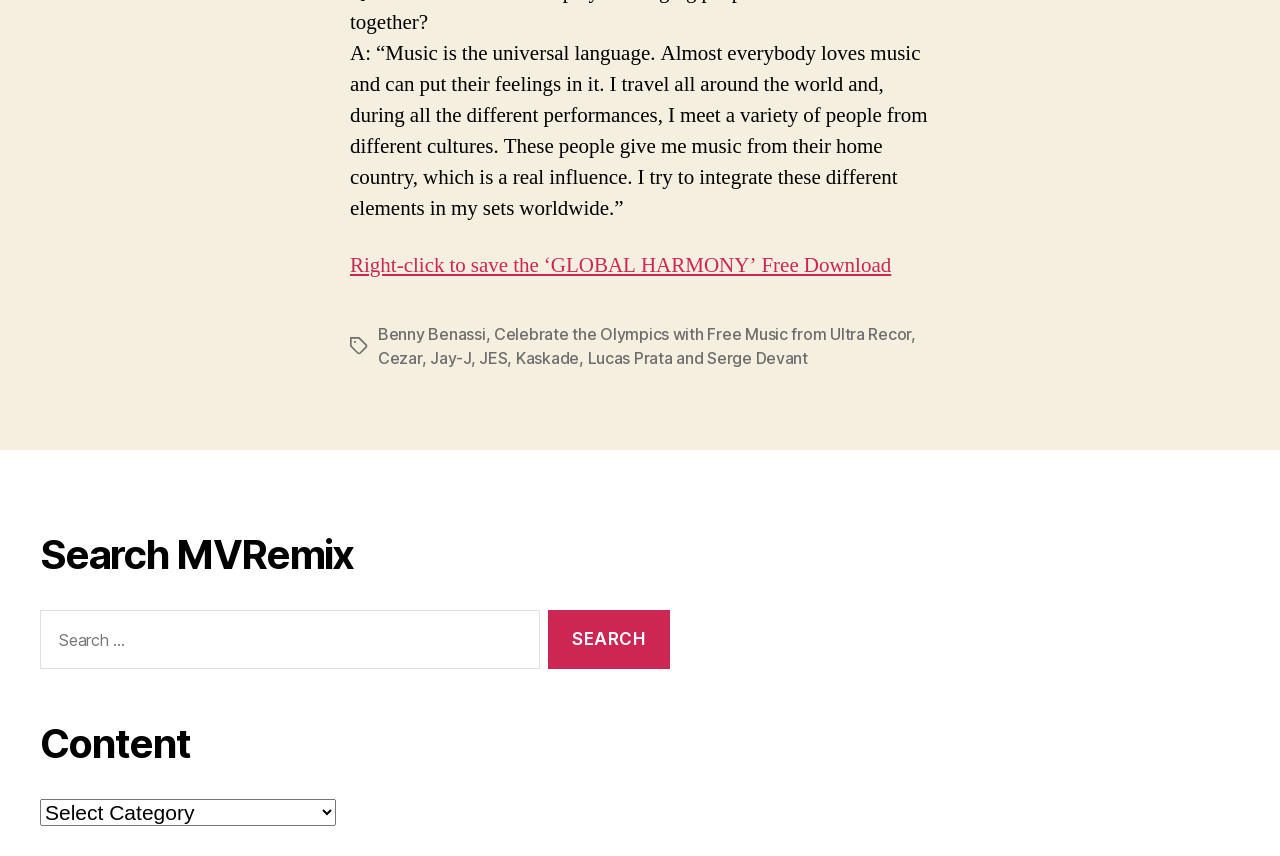Determine the bounding box coordinates of the clickable region to follow the instruction: "Learn more about the M2 Ultra Chip".

None